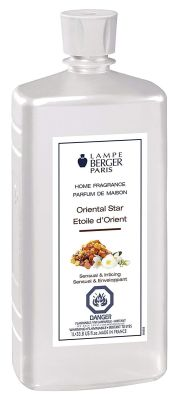Utilize the details in the image to thoroughly answer the following question: What is the color of the background on the label?

The caption describes the design of the label, stating that it features a prominent white background with elegant black text, which highlights the luxurious nature of the product.